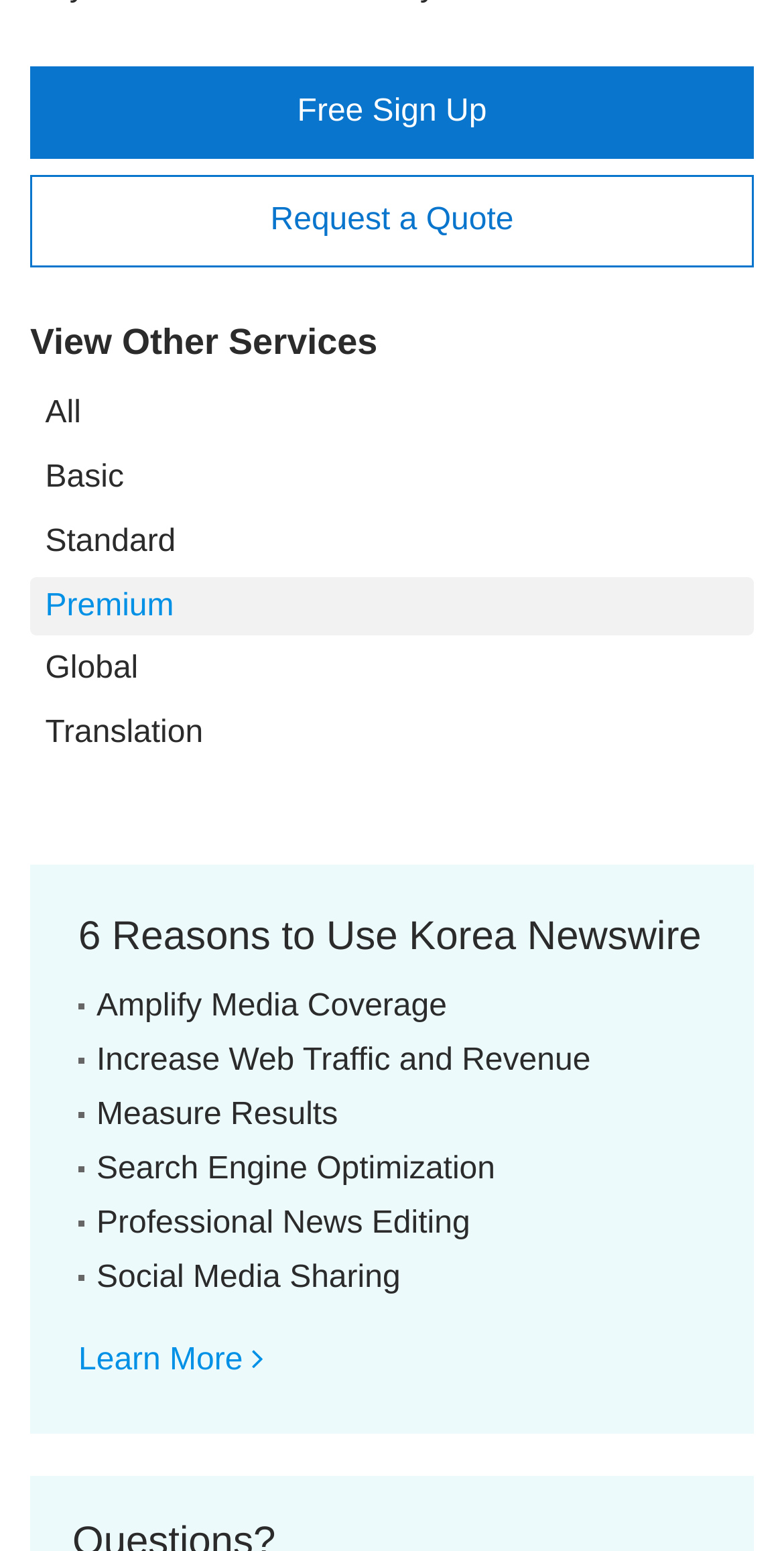What is the purpose of the service mentioned on the webpage?
Please interpret the details in the image and answer the question thoroughly.

I analyzed the StaticText elements and found that one of the purposes of the service is to 'Amplify Media Coverage', which is mentioned in the text.